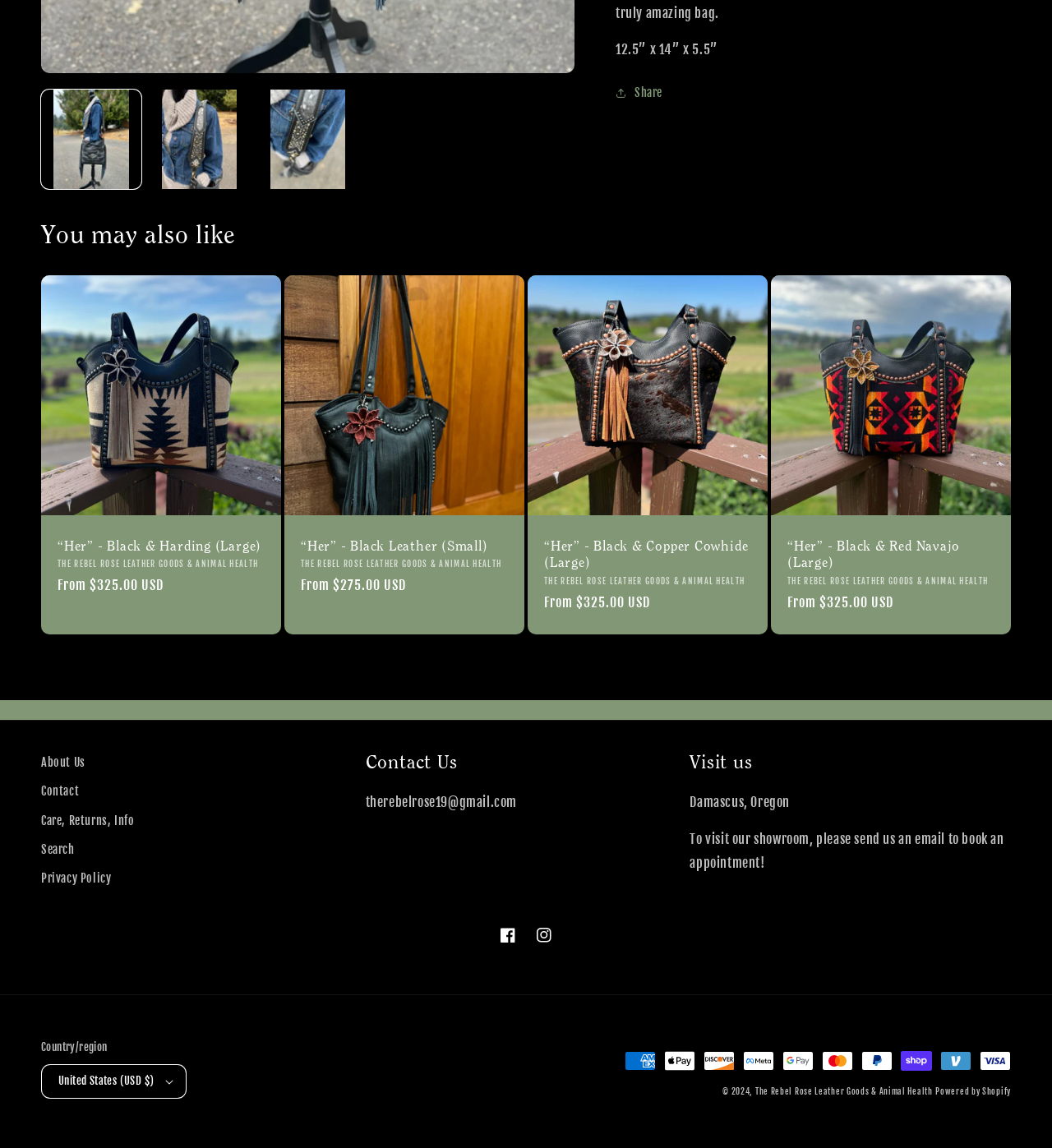Identify the bounding box coordinates for the UI element described as: "United States (USD $)".

[0.039, 0.927, 0.178, 0.957]